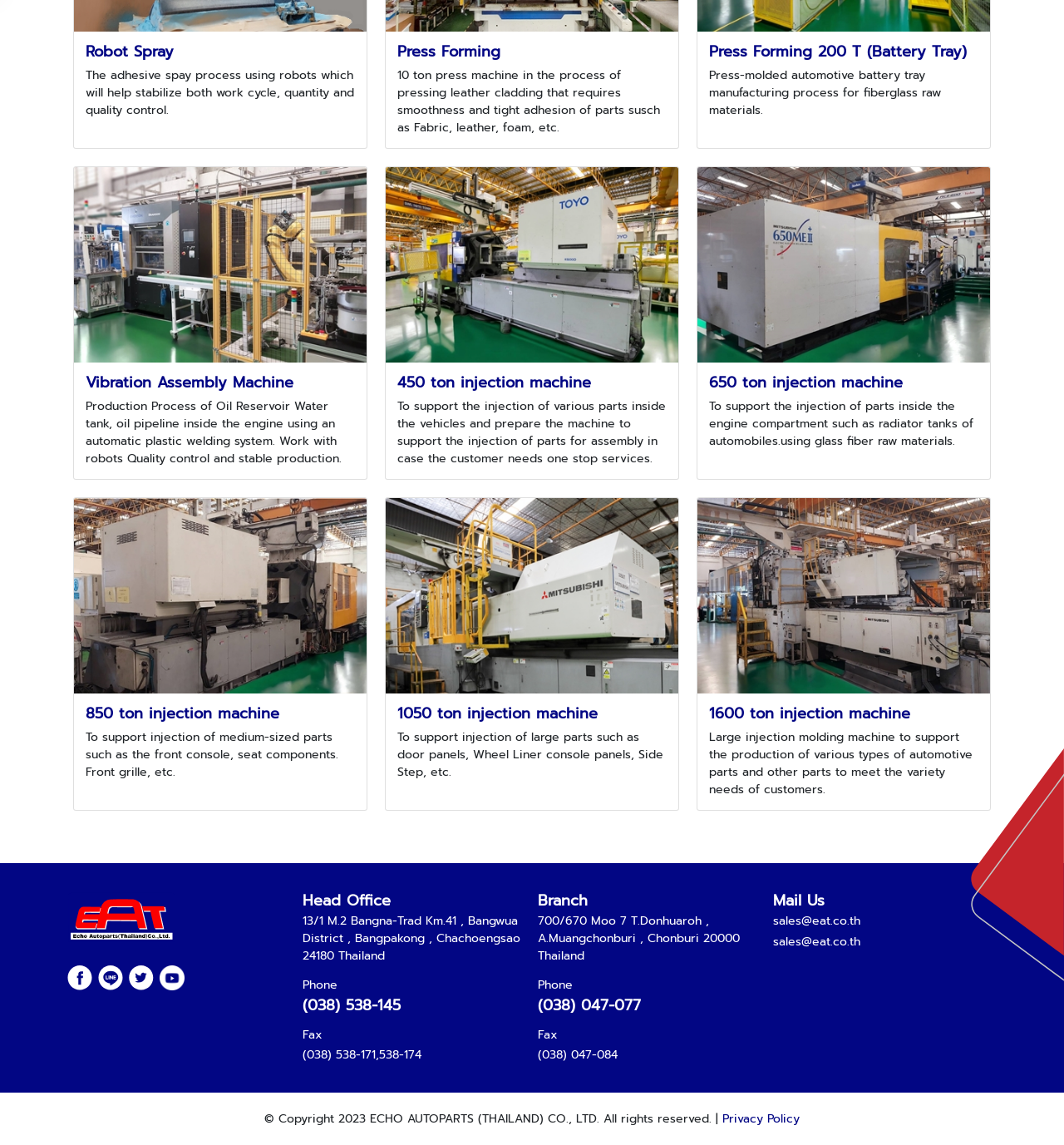What is the company name?
Look at the image and provide a short answer using one word or a phrase.

ECHO AUTOPARTS (THAILAND) CO., LTD.